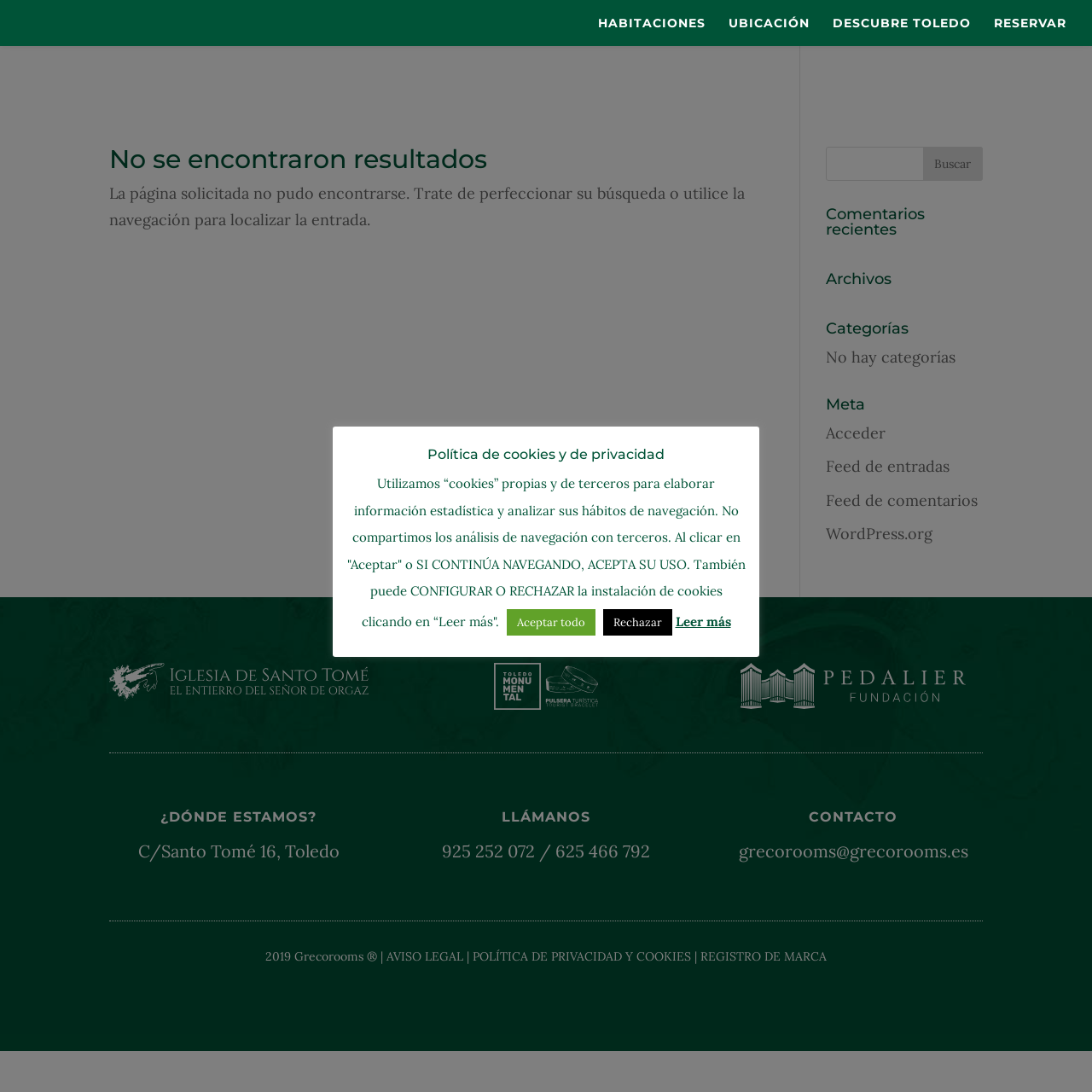How many recent comments are there?
Based on the image, answer the question with as much detail as possible.

There is a heading element with the text 'Comentarios recientes' which suggests that there should be a list of recent comments, but there are no comments displayed, indicating that there are no recent comments.